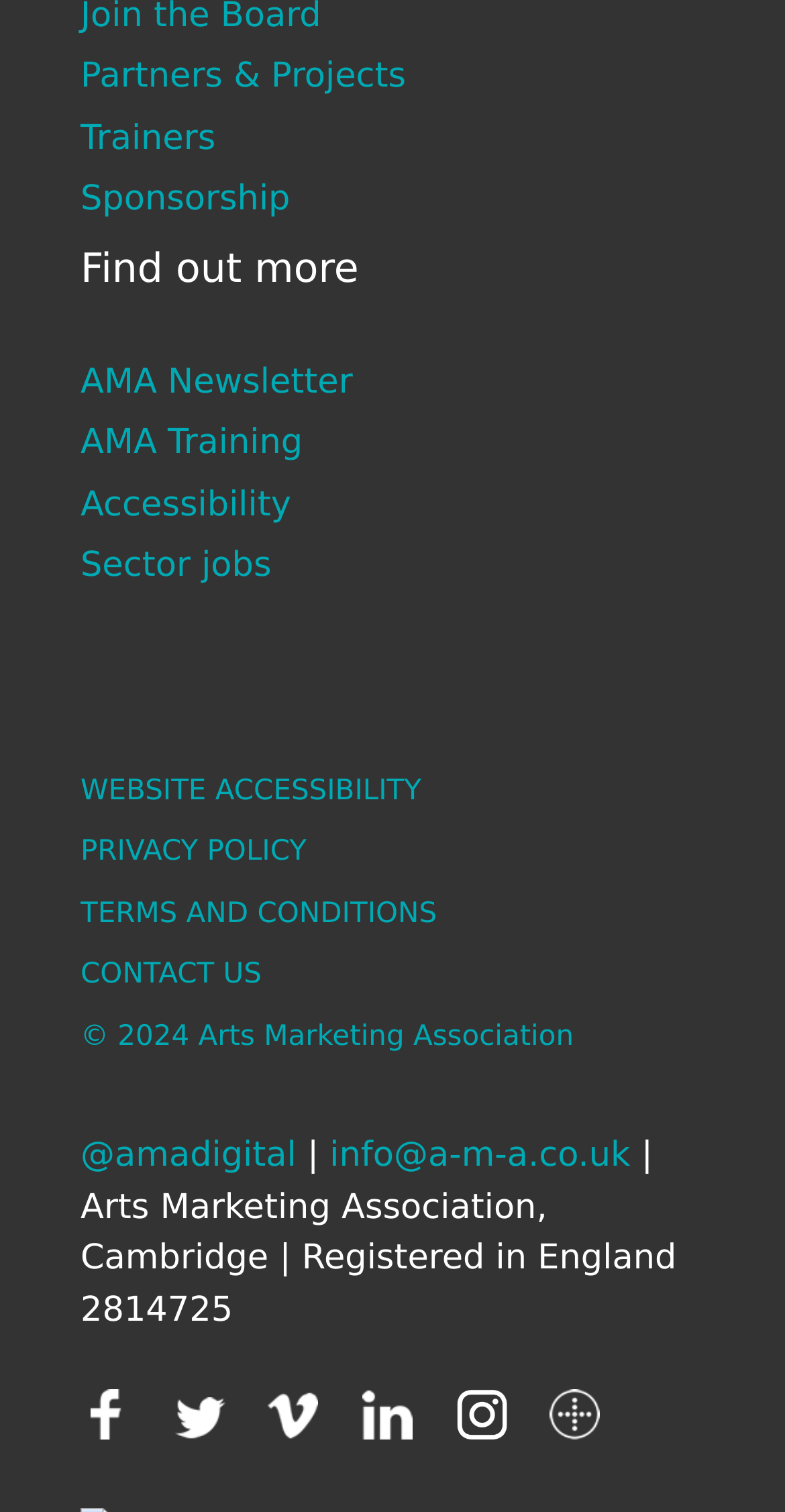How many links are there in the 'Terms' section?
Provide a one-word or short-phrase answer based on the image.

3